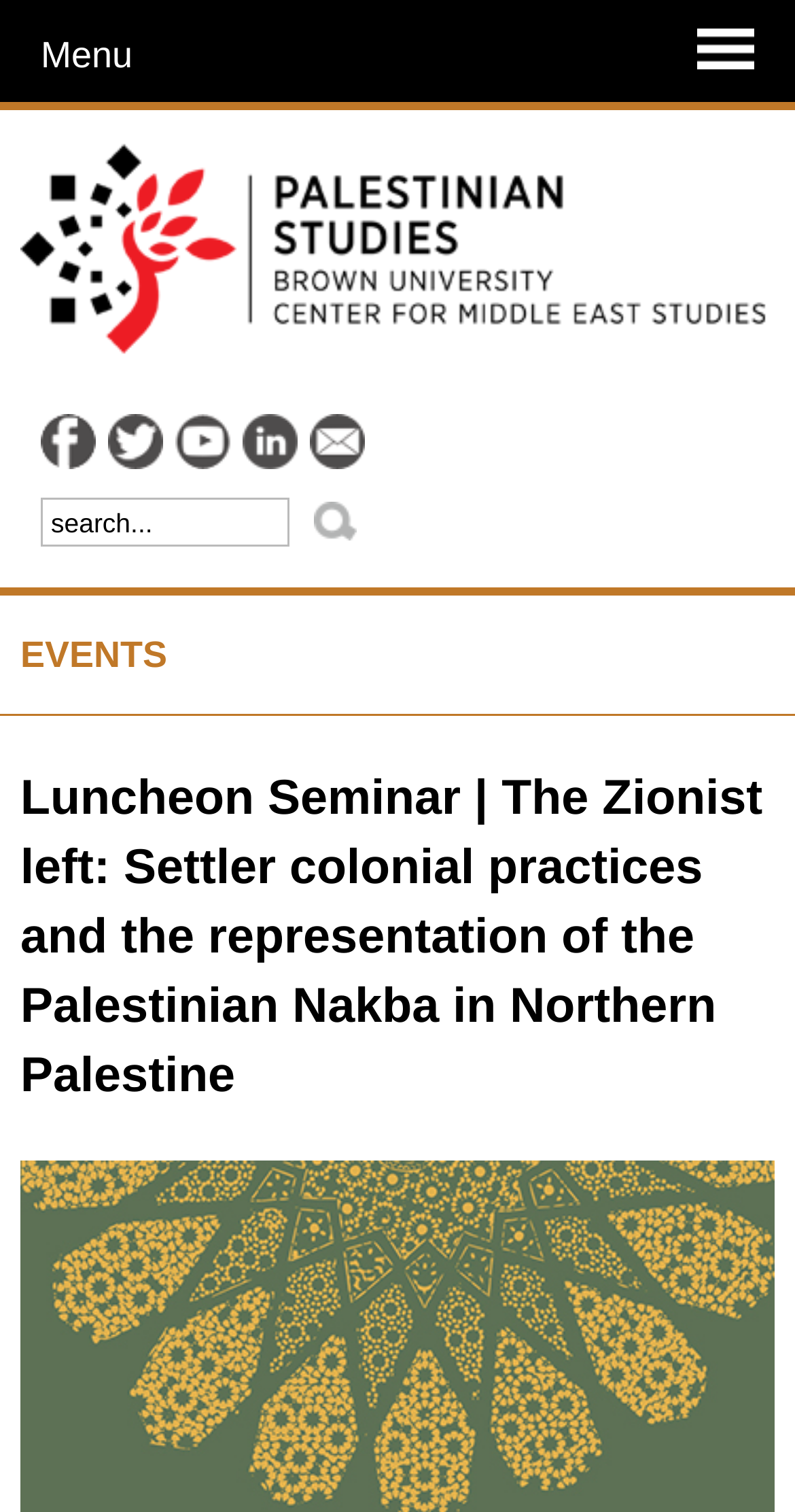Answer the question using only a single word or phrase: 
What is the category of the event?

EVENTS